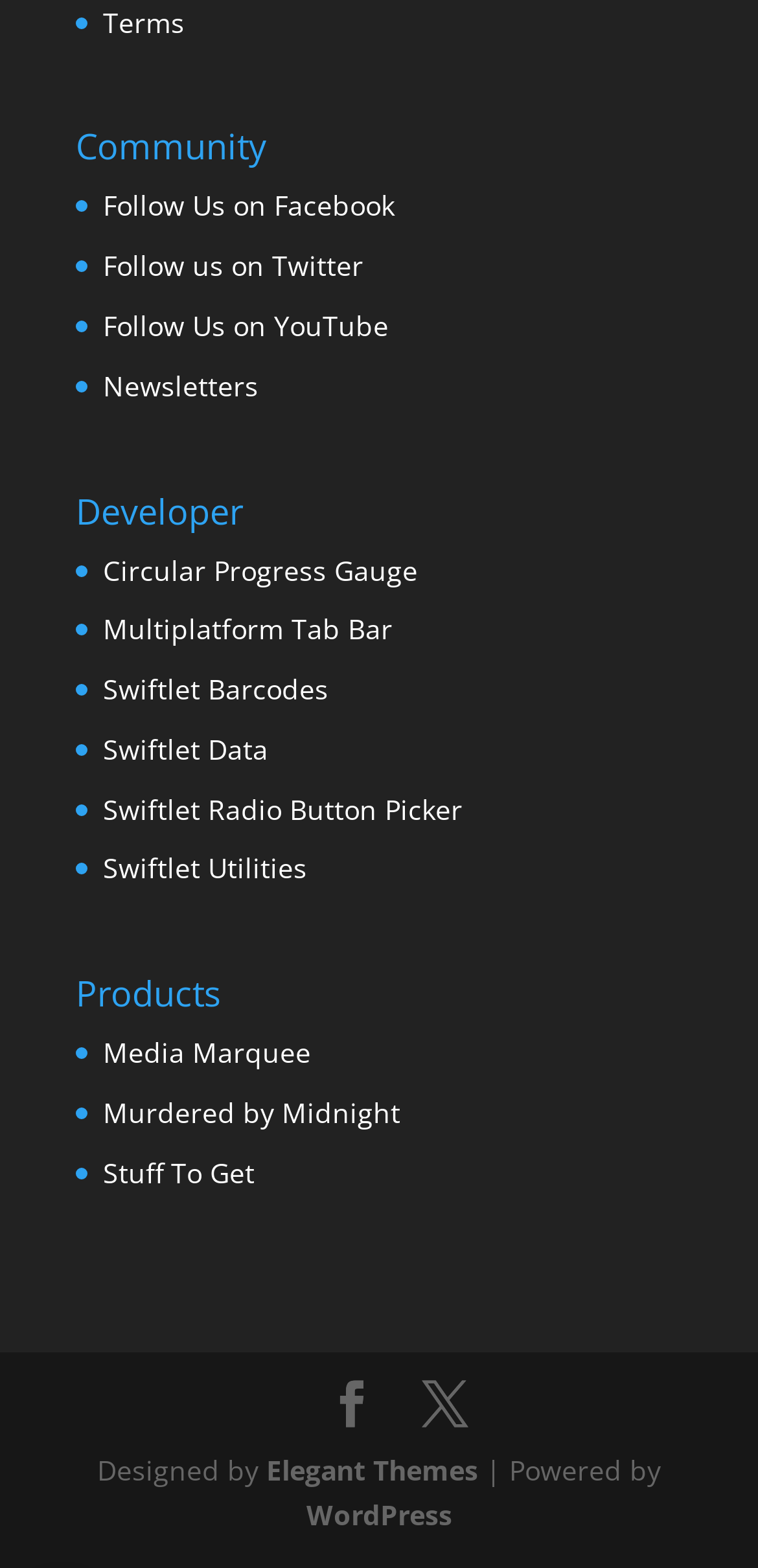Determine the bounding box coordinates of the clickable region to follow the instruction: "View Media Marquee".

[0.136, 0.659, 0.41, 0.683]